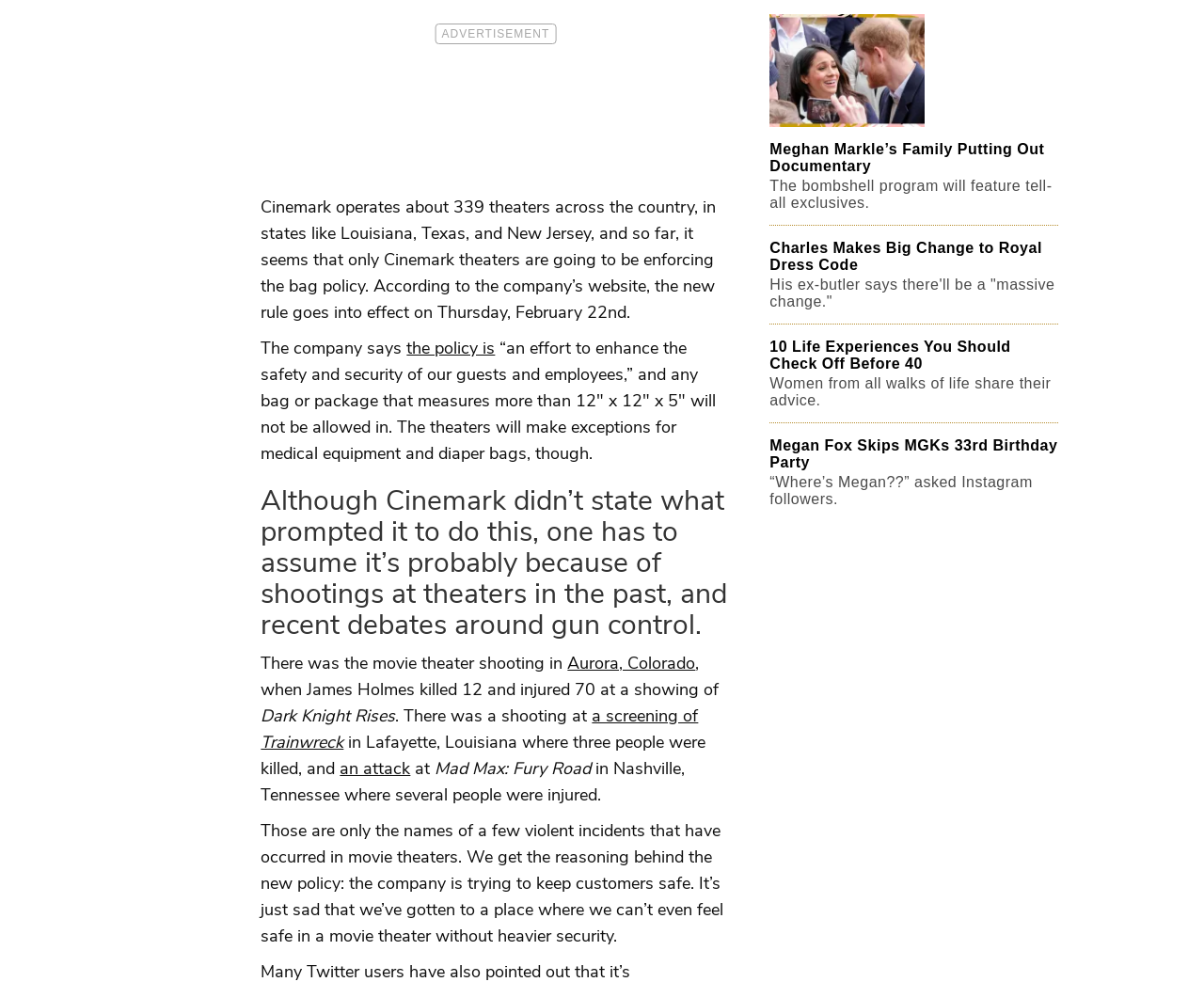Based on the element description "Aurora, Colorado", predict the bounding box coordinates of the UI element.

[0.471, 0.664, 0.578, 0.687]